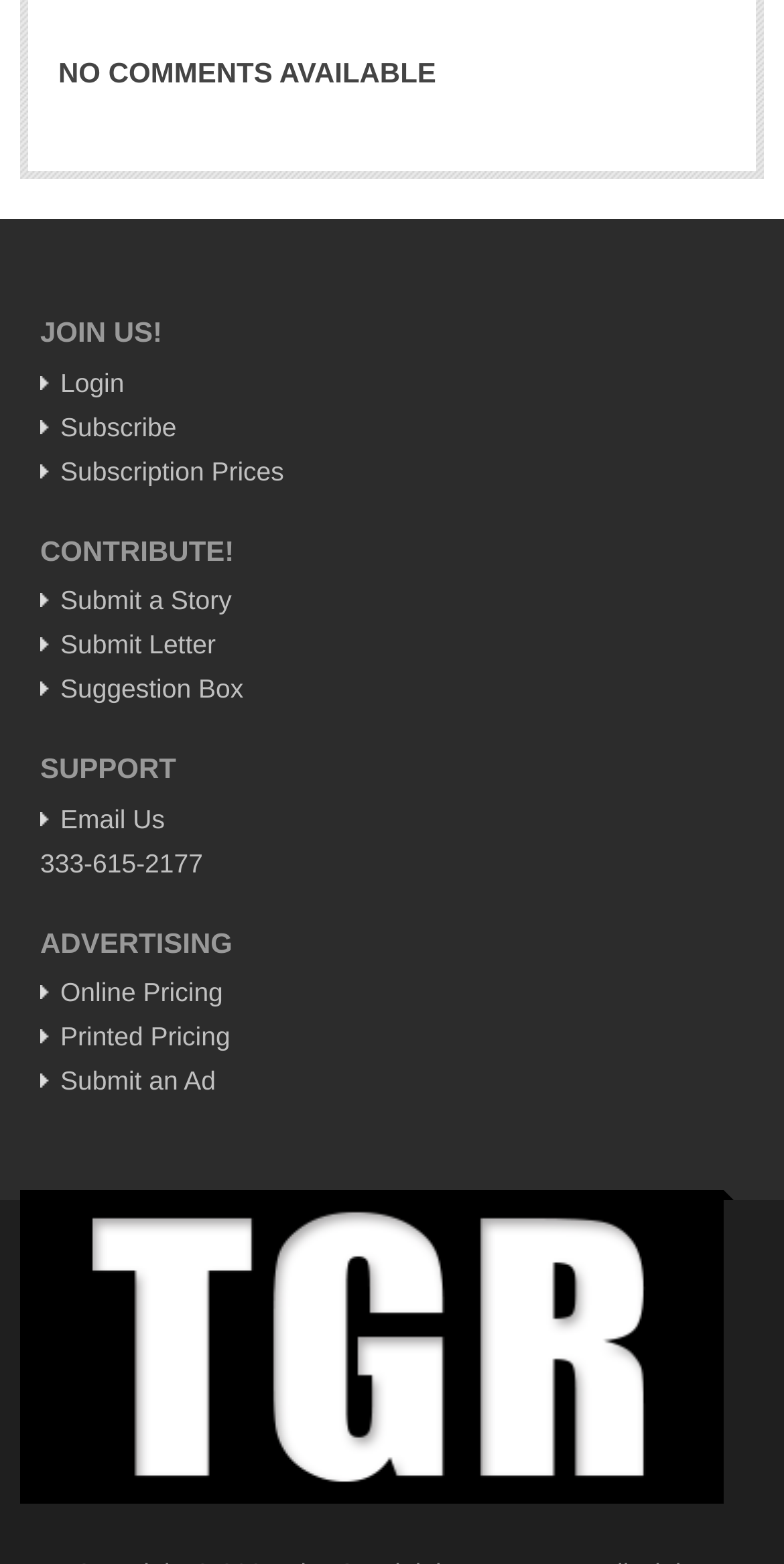What is the date of the Weekly Worship post?
Look at the image and respond with a one-word or short-phrase answer.

June 07, 2024